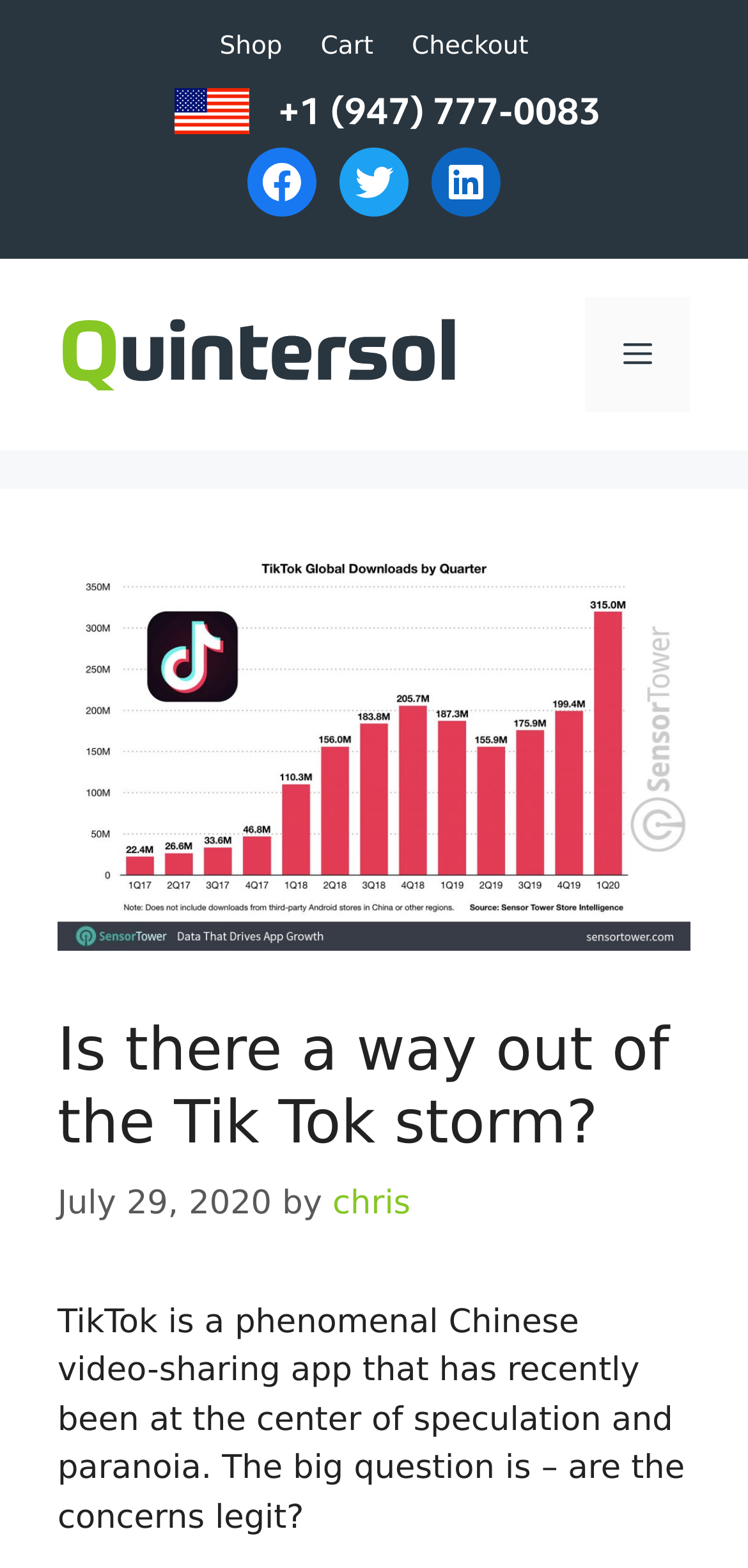Please specify the bounding box coordinates for the clickable region that will help you carry out the instruction: "Visit the Quintersol website".

[0.077, 0.213, 0.615, 0.238]